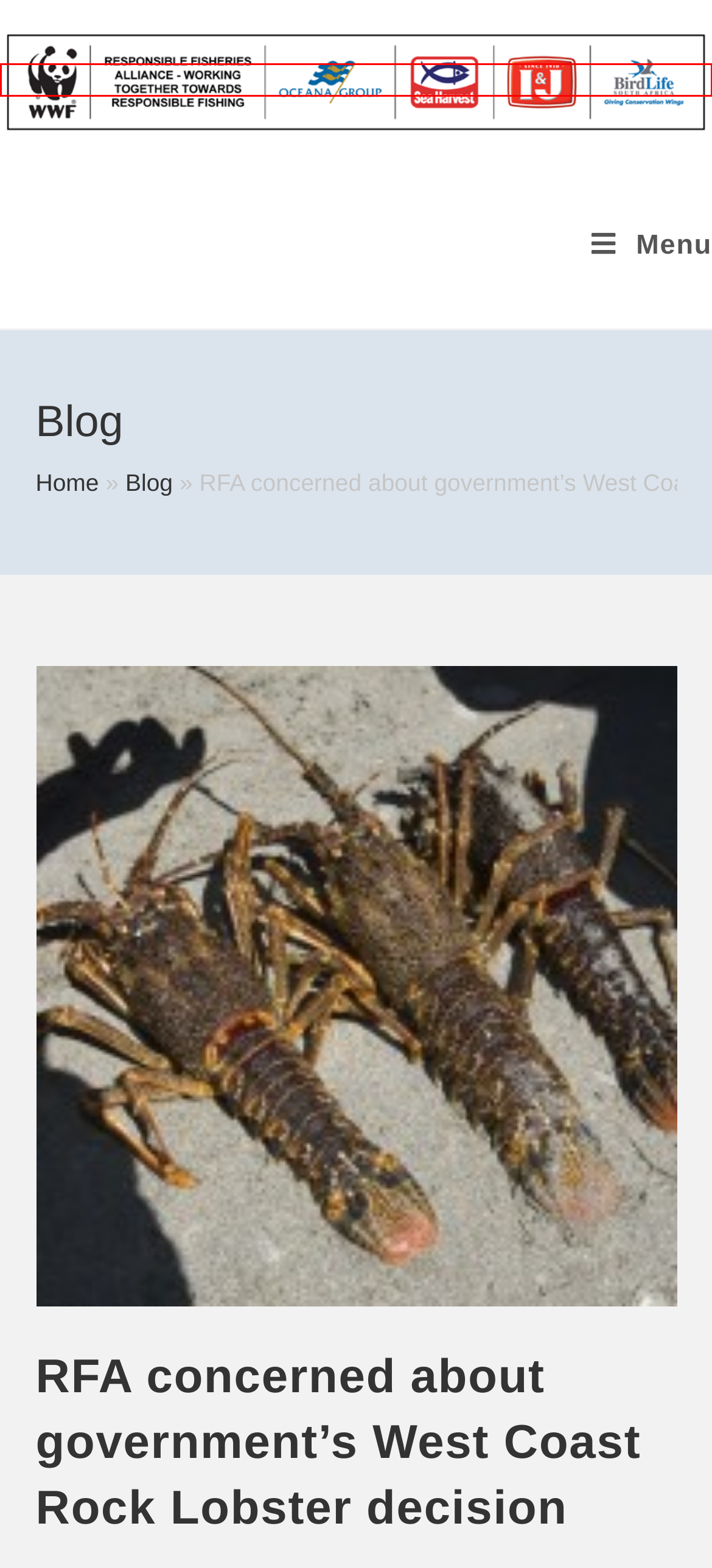Evaluate the webpage screenshot and identify the element within the red bounding box. Select the webpage description that best fits the new webpage after clicking the highlighted element. Here are the candidates:
A. News Archives - Responsible Fisheries Alliance
B. Training Posters - Responsible Fisheries Alliance
C. Reviewing the RFA’s impact to date - Responsible Fisheries Alliance
D. Blog - Responsible Fisheries Alliance
E. Sea Harvest and Viking Fishing Group enter into purchase agreement - Responsible Fisheries Alliance
F. Code of Conduct for responsible fisheries developed in South Africa - Responsible Fisheries Alliance
G. Home - Responsible Fisheries Alliance
H. RFA and DAFF partner to introduce electronic logbook - Responsible Fisheries Alliance

G